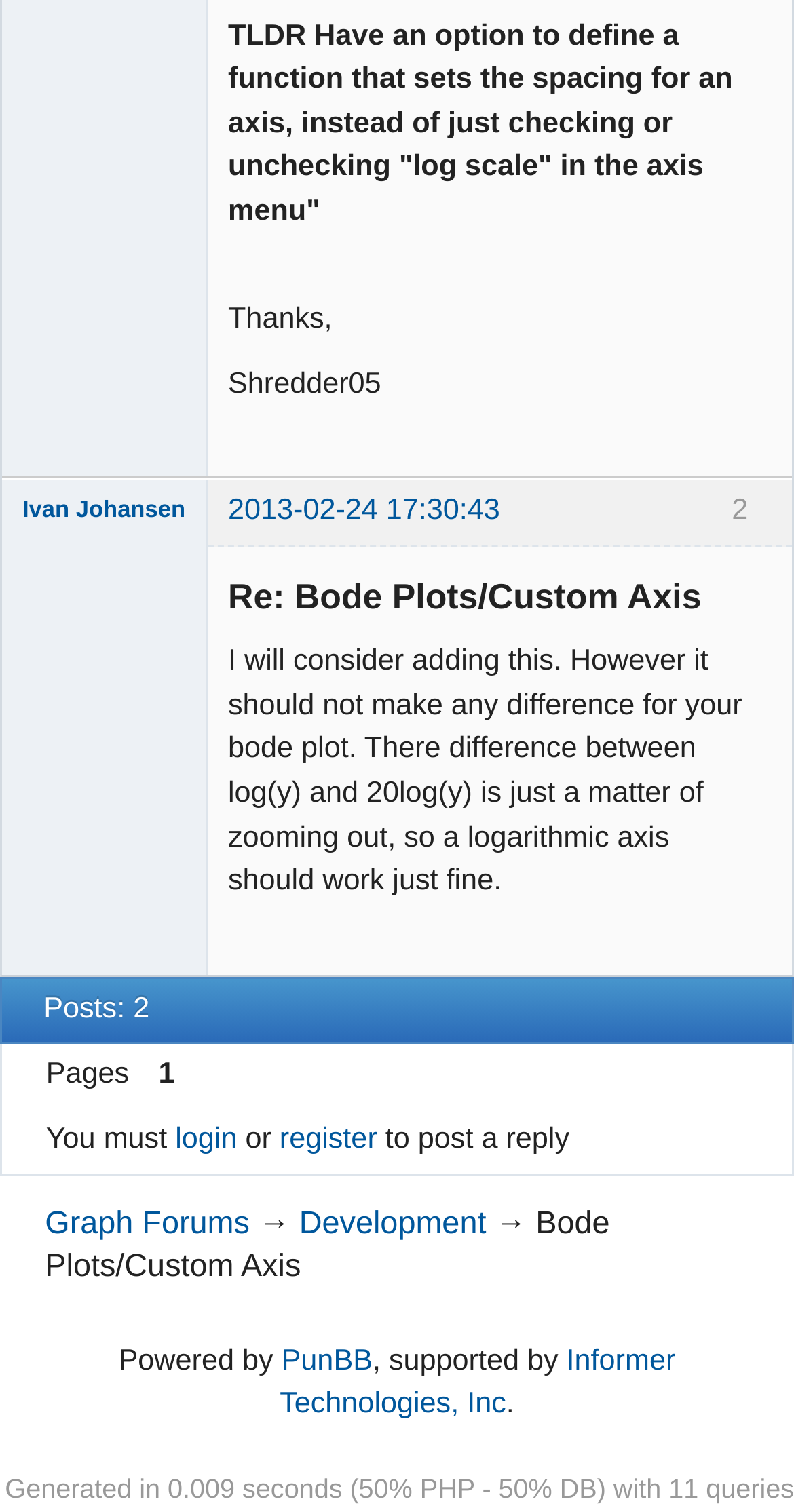How many posts does the user Ivan Johansen have?
Refer to the image and provide a detailed answer to the question.

The number of posts by the user Ivan Johansen can be found by looking at the text 'Posts: 2' which is located near the user's profile information.